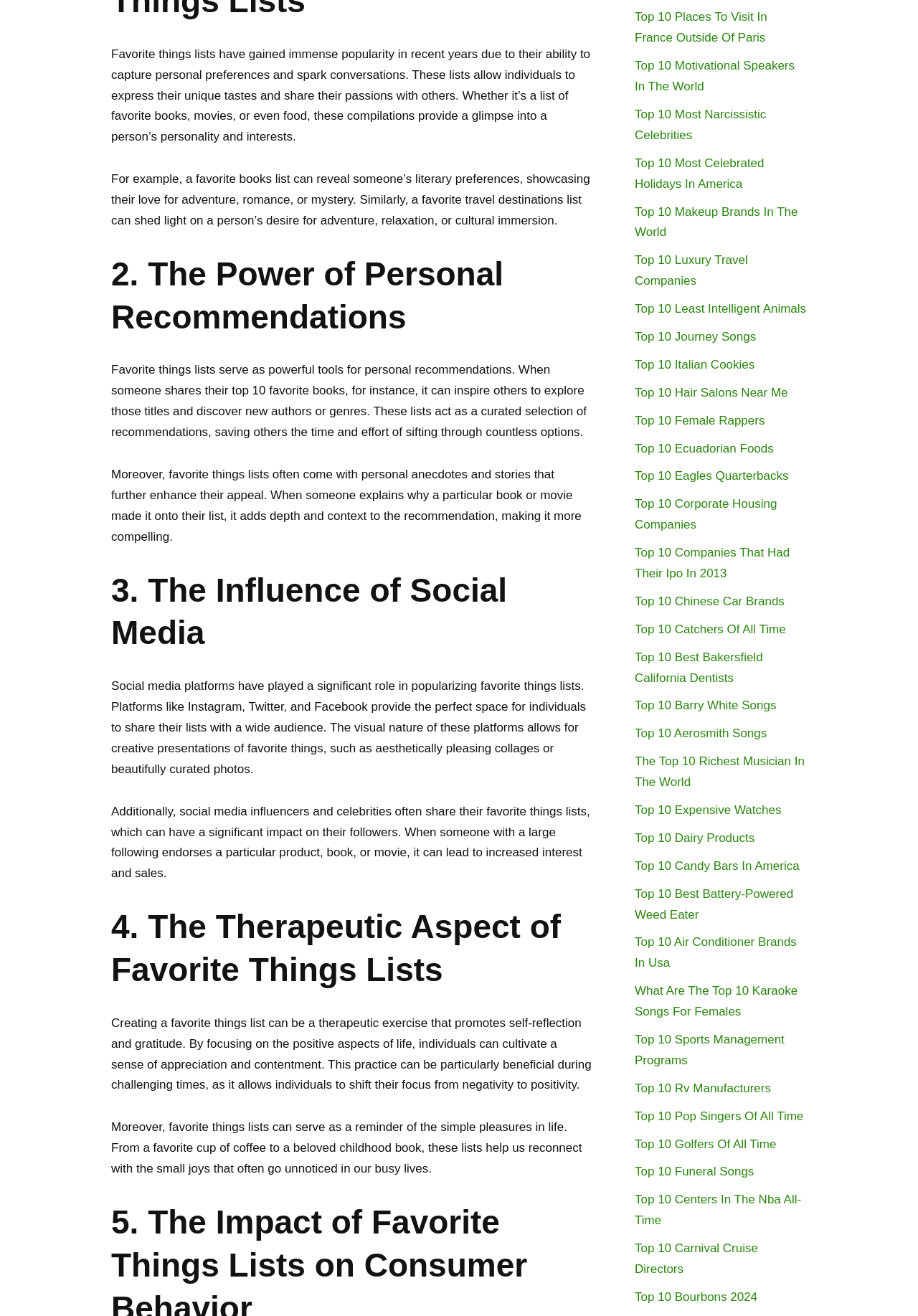Please identify the bounding box coordinates of the element that needs to be clicked to perform the following instruction: "Click on the link to Top 10 Places To Visit In France Outside Of Paris".

[0.691, 0.008, 0.836, 0.034]